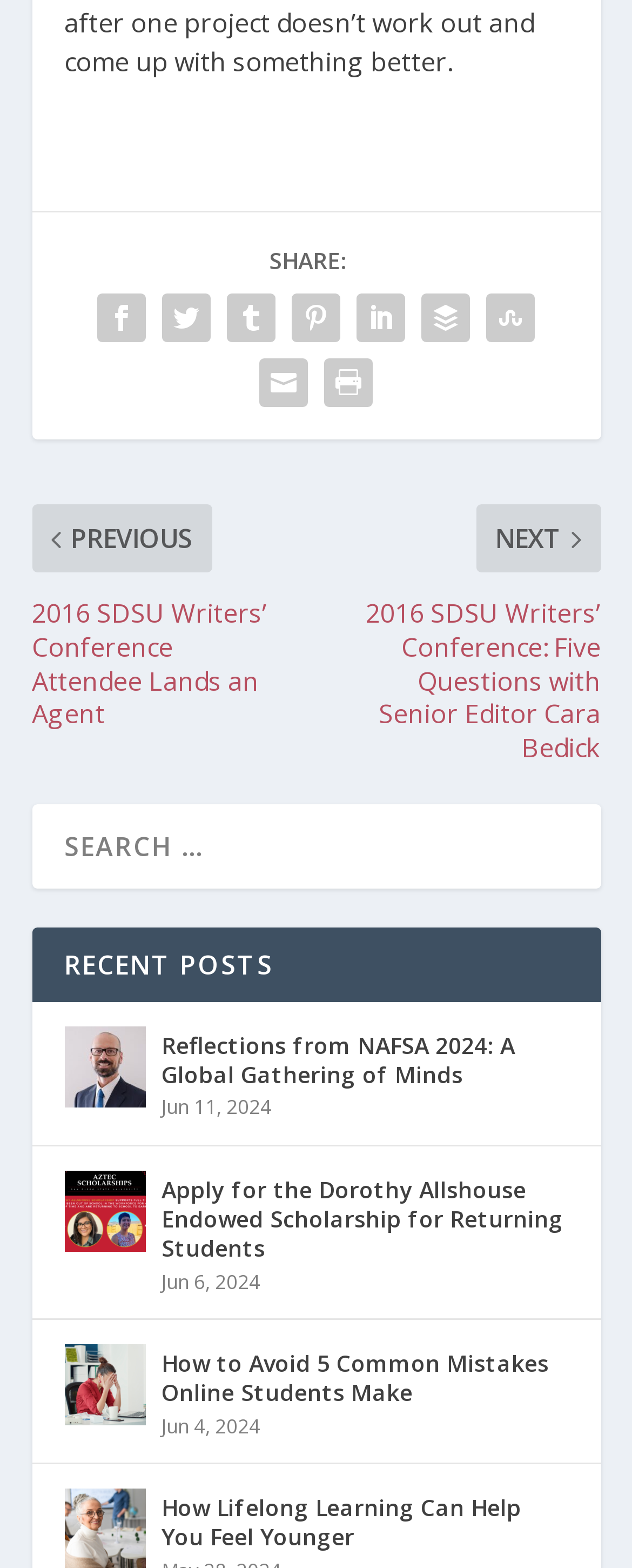Determine the coordinates of the bounding box that should be clicked to complete the instruction: "Search for something". The coordinates should be represented by four float numbers between 0 and 1: [left, top, right, bottom].

[0.05, 0.513, 0.95, 0.567]